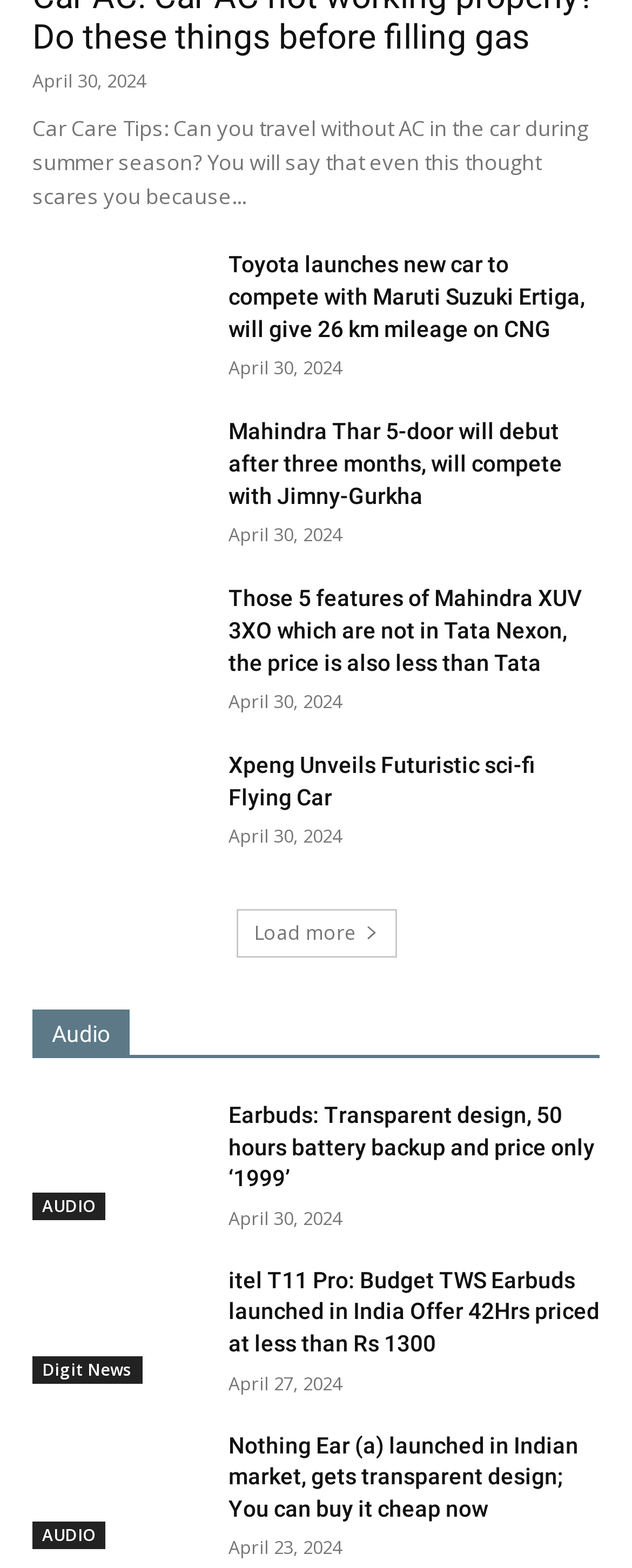Find the bounding box coordinates of the clickable area that will achieve the following instruction: "Click the 'Load more' link".

[0.373, 0.58, 0.627, 0.611]